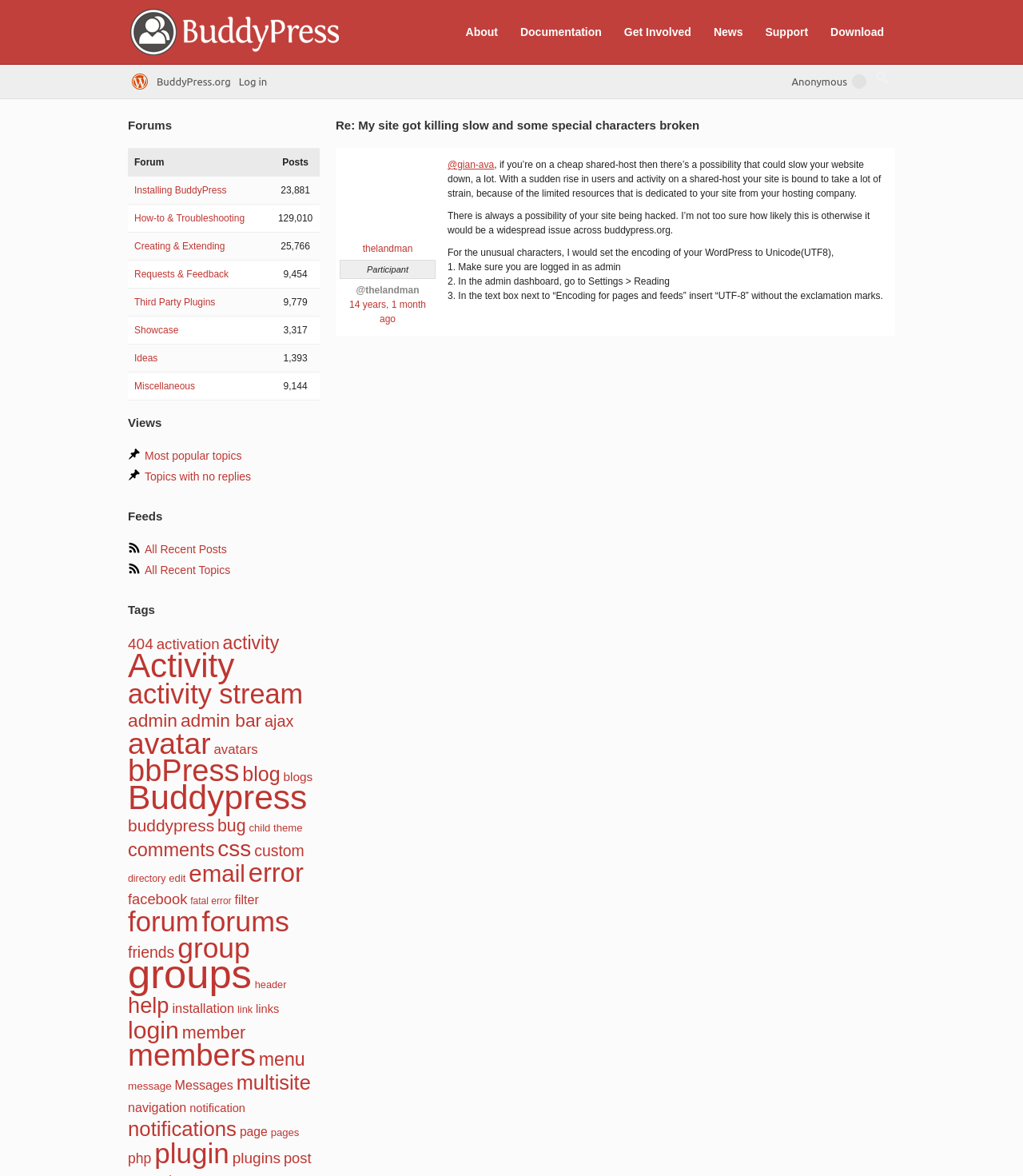What is the text of the first link on the webpage?
Please provide a single word or phrase as your answer based on the image.

About